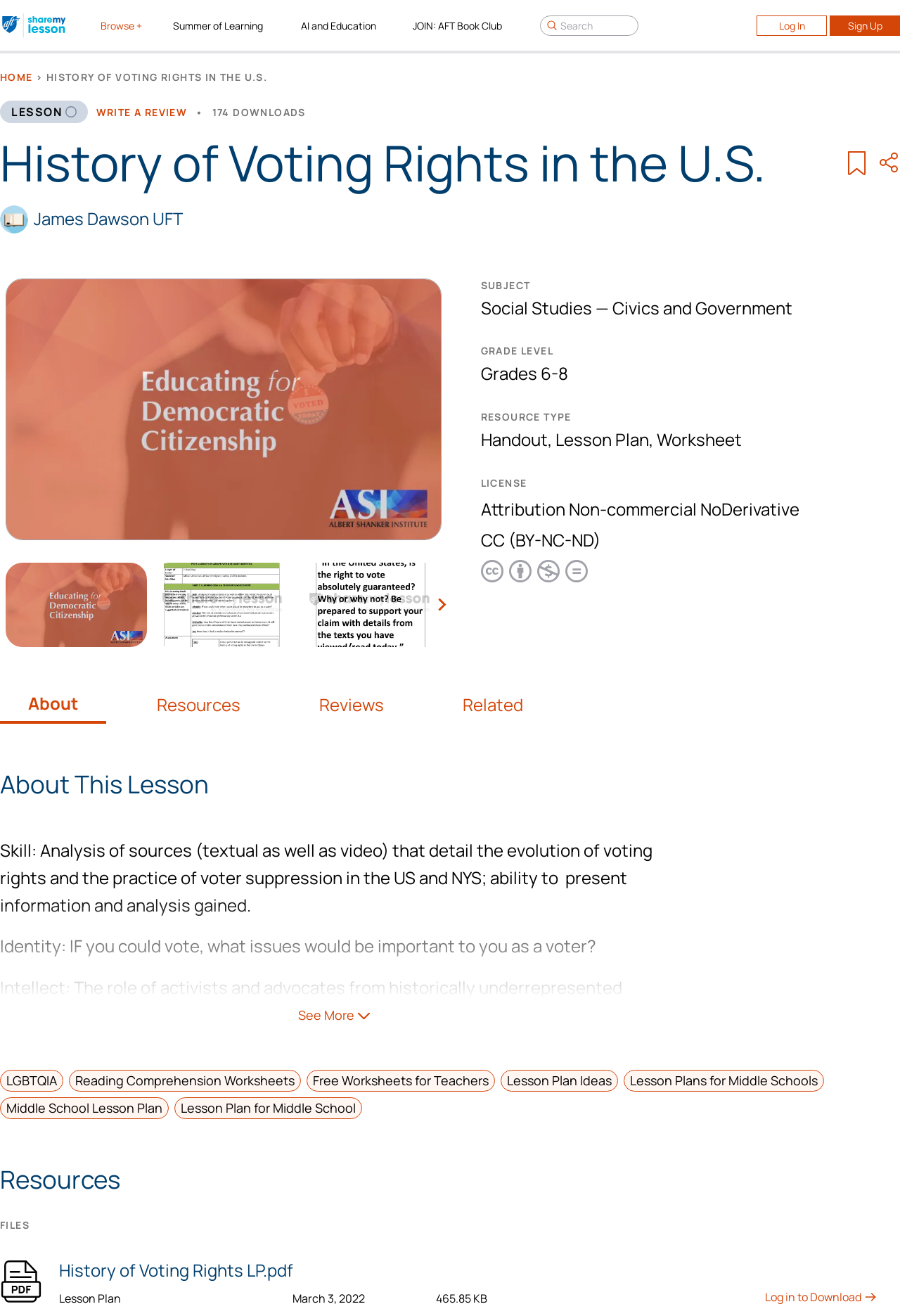How many downloads does this resource have?
Examine the webpage screenshot and provide an in-depth answer to the question.

The number of downloads of this resource can be found in the 'LESSON' section, which displays the number of downloads as '174 DOWNLOADS'.